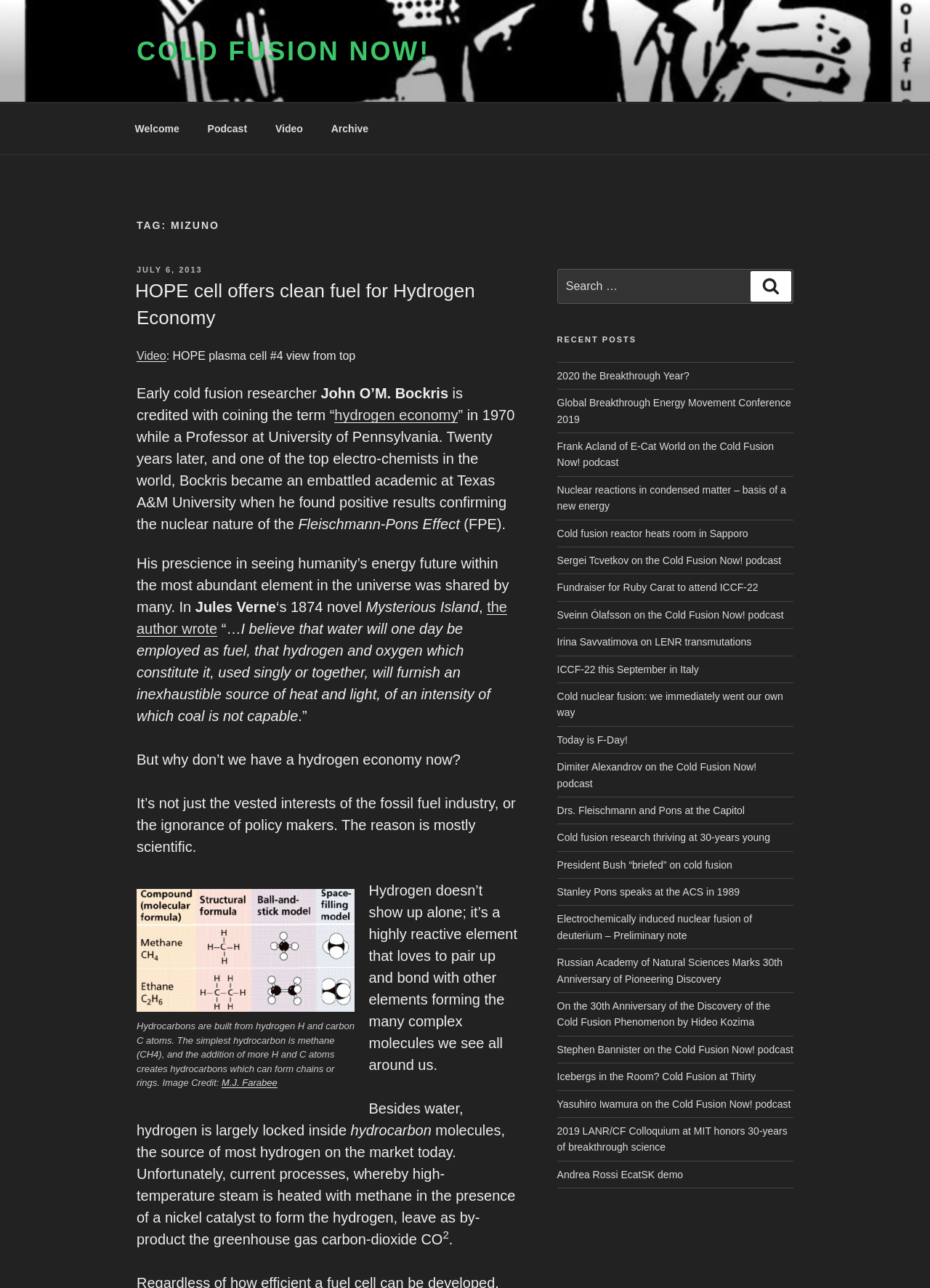Bounding box coordinates are to be given in the format (top-left x, top-left y, bottom-right x, bottom-right y). All values must be floating point numbers between 0 and 1. Provide the bounding box coordinate for the UI element described as: Irina Savvatimova on LENR transmutations

[0.599, 0.494, 0.808, 0.503]